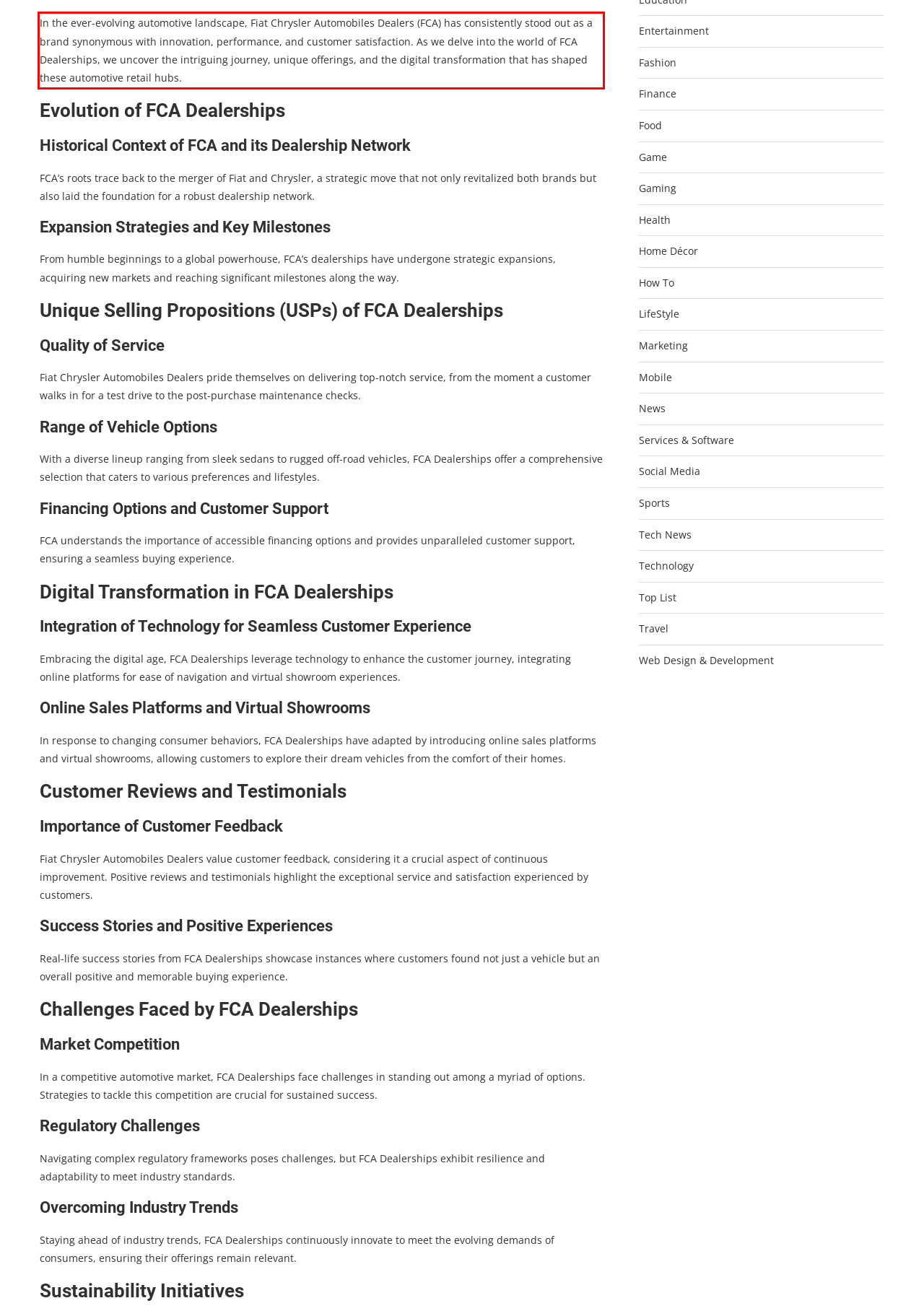Given a screenshot of a webpage, locate the red bounding box and extract the text it encloses.

In the ever-evolving automotive landscape, Fiat Chrysler Automobiles Dealers (FCA) has consistently stood out as a brand synonymous with innovation, performance, and customer satisfaction. As we delve into the world of FCA Dealerships, we uncover the intriguing journey, unique offerings, and the digital transformation that has shaped these automotive retail hubs.